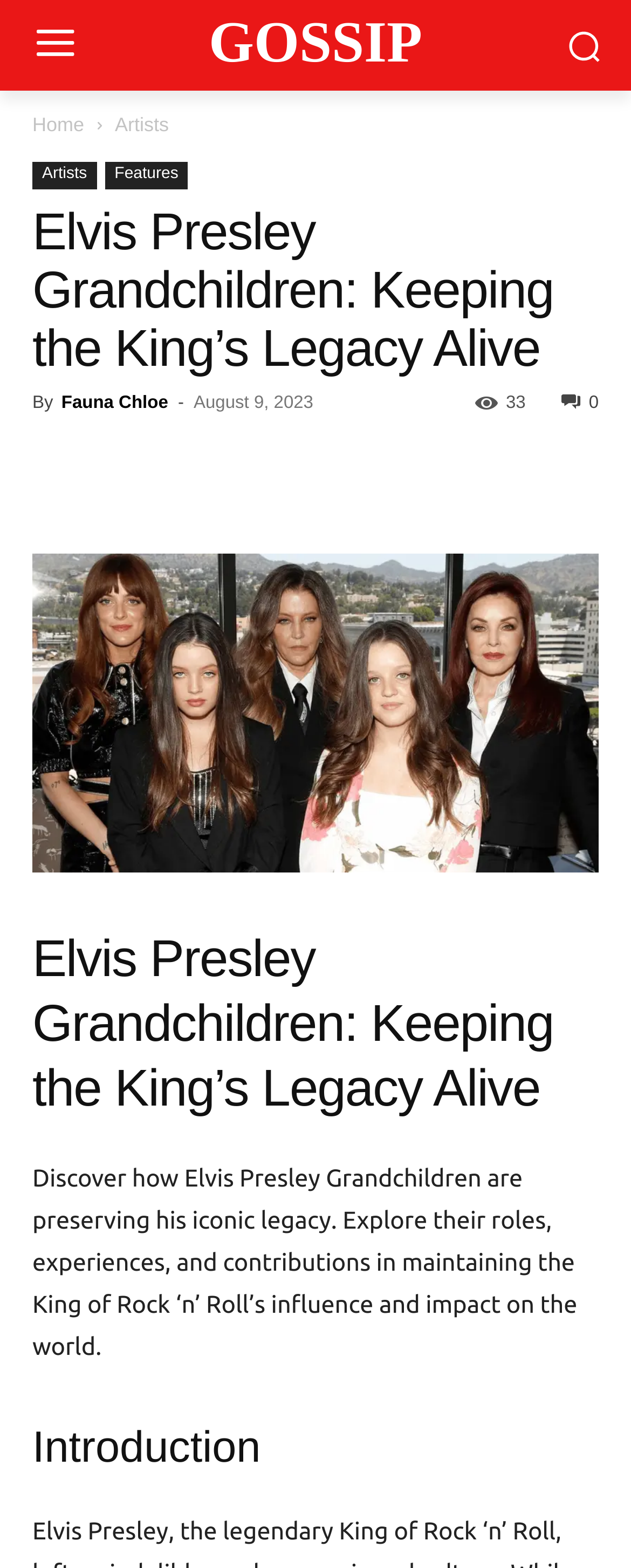Determine the title of the webpage and give its text content.

Elvis Presley Grandchildren: Keeping the King’s Legacy Alive